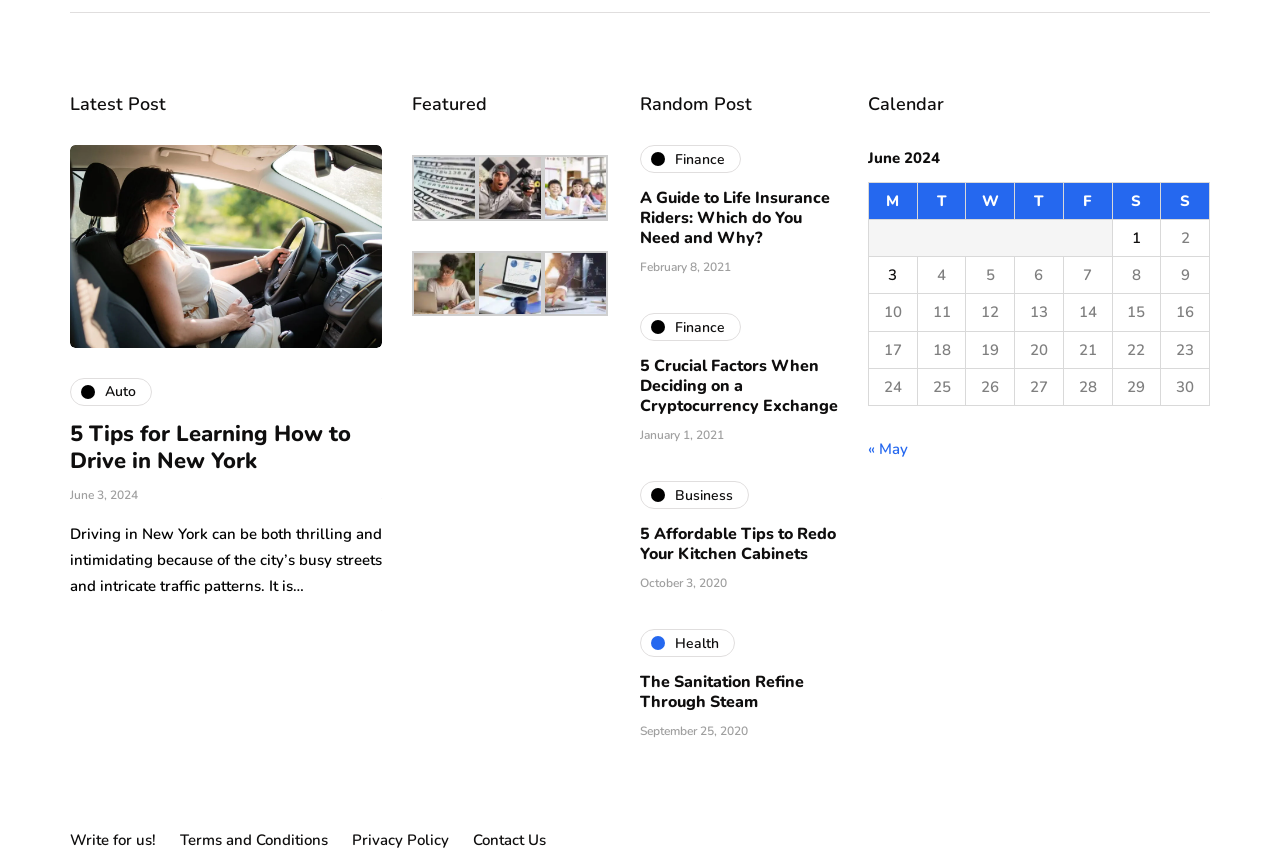Determine the bounding box coordinates of the UI element described by: "Auto".

[0.542, 0.438, 0.606, 0.47]